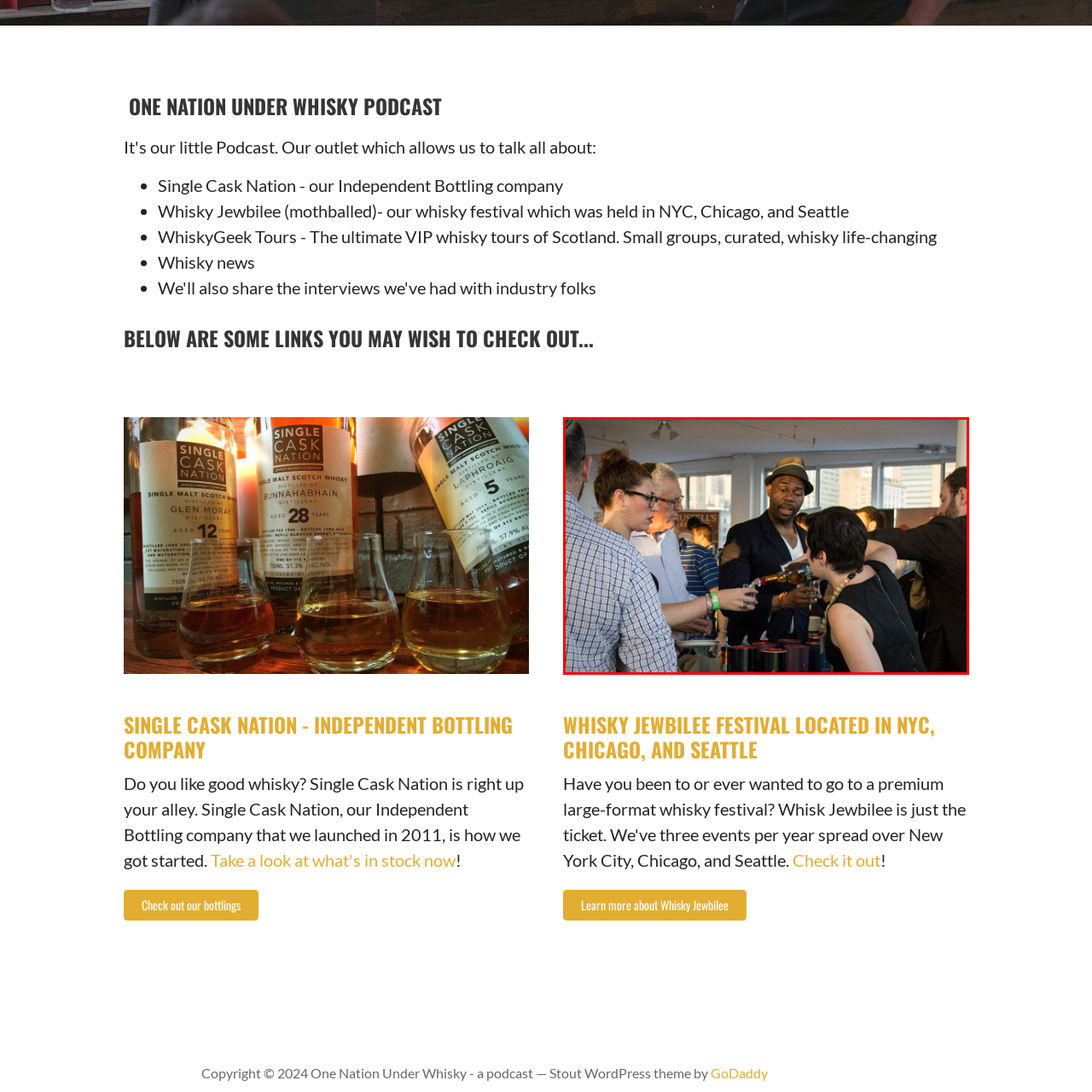Concentrate on the image area surrounded by the red border and answer the following question comprehensively: What is displayed on the table?

The image shows various bottles displayed on the table, emphasizing the diversity of options available for tasting at the Whisky Jewbilee festival. This suggests that attendees have a range of whisky options to choose from.